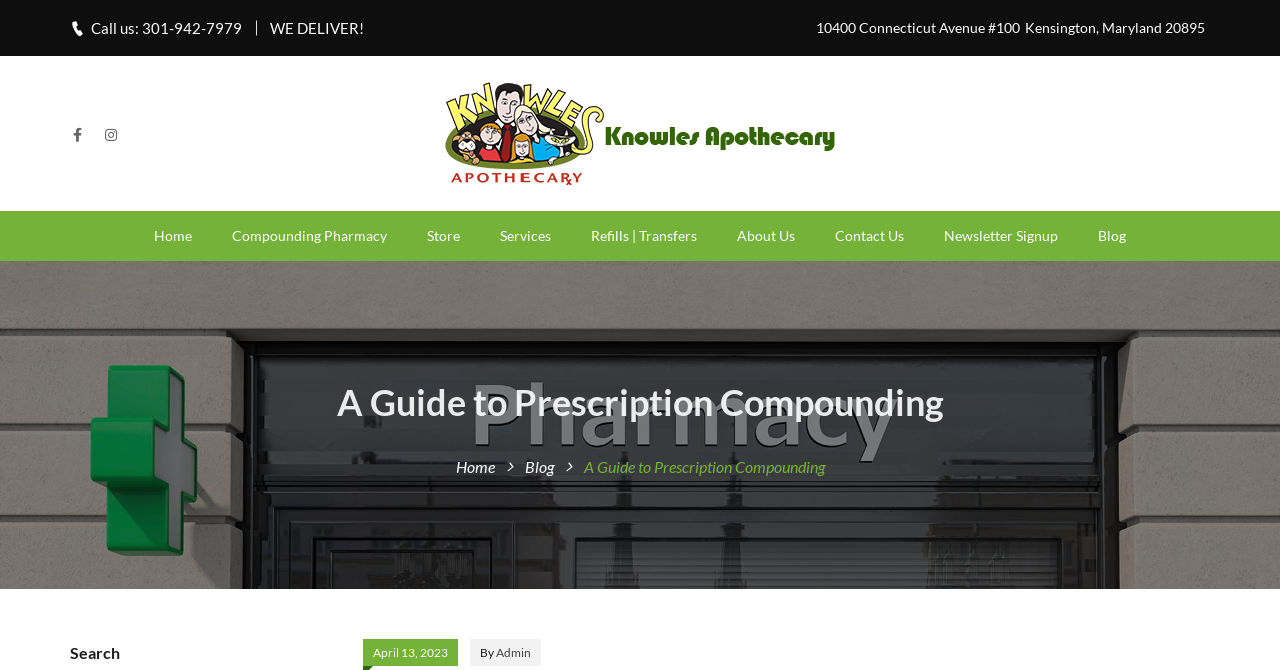Pinpoint the bounding box coordinates of the area that should be clicked to complete the following instruction: "Read the blog". The coordinates must be given as four float numbers between 0 and 1, i.e., [left, top, right, bottom].

[0.842, 0.315, 0.895, 0.39]